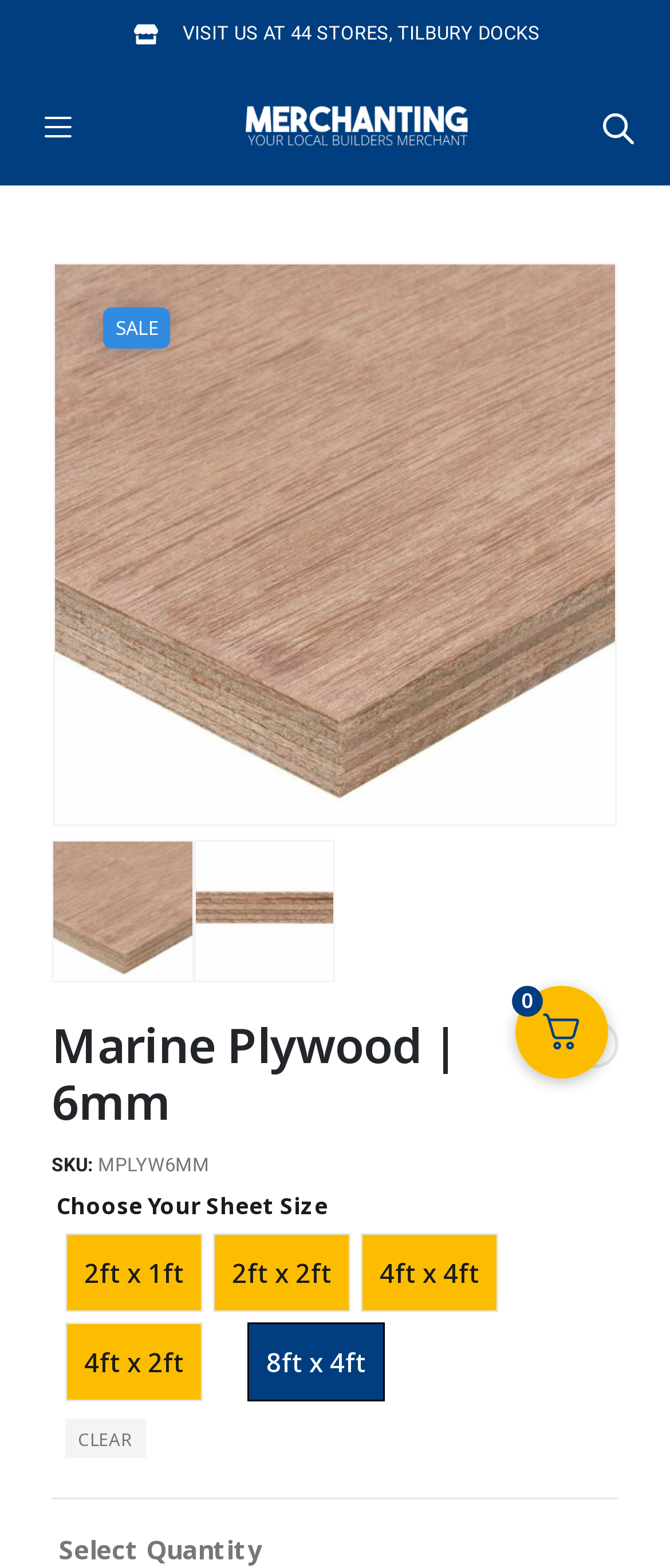What is the product name?
Based on the screenshot, give a detailed explanation to answer the question.

I determined the product name by looking at the heading 'Marine Plywood | 6mm' which suggests that the product being referred to is Marine Plywood.